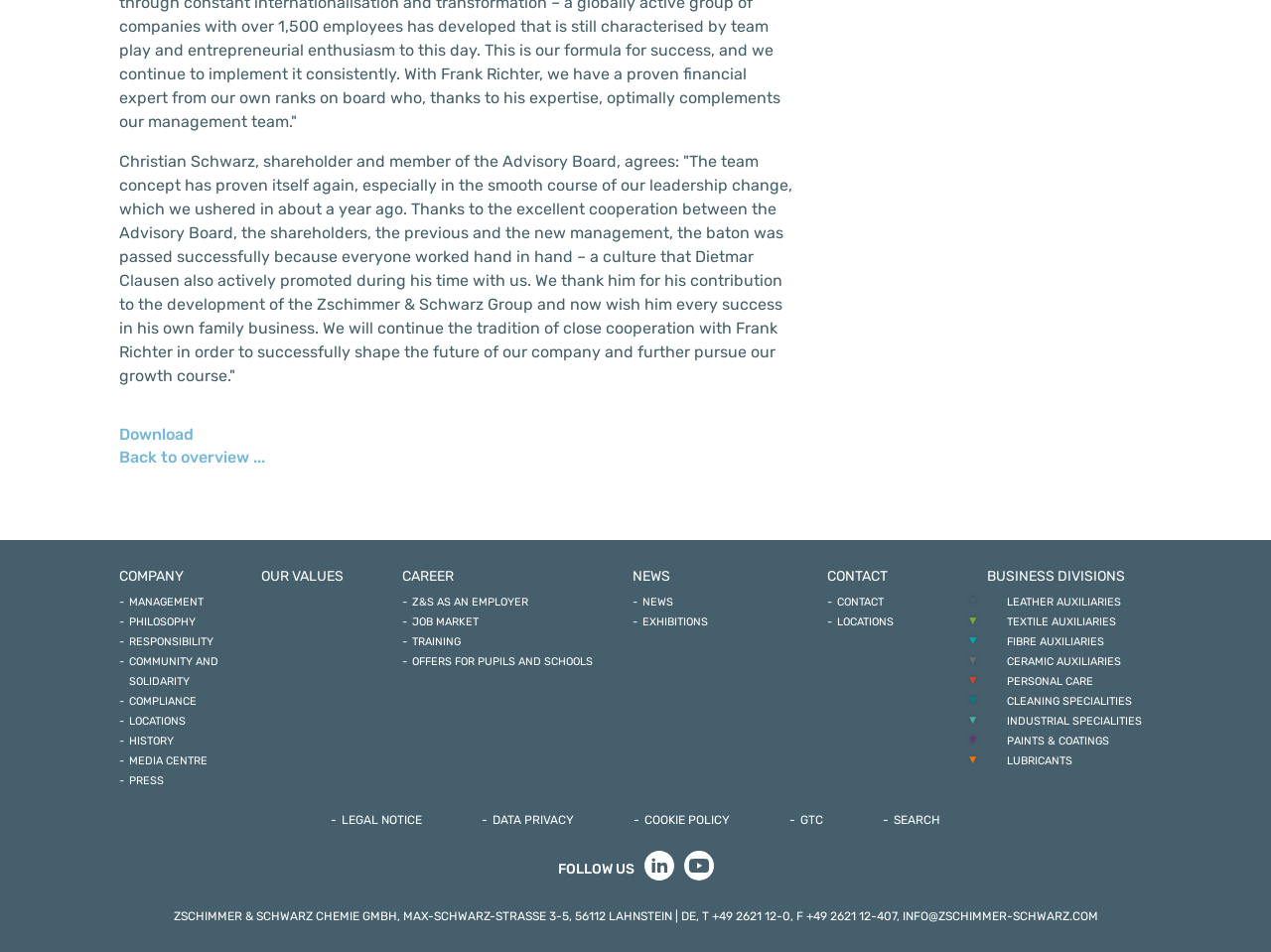Please locate the clickable area by providing the bounding box coordinates to follow this instruction: "View the 'BUSINESS DIVISIONS' page".

[0.776, 0.595, 0.885, 0.617]